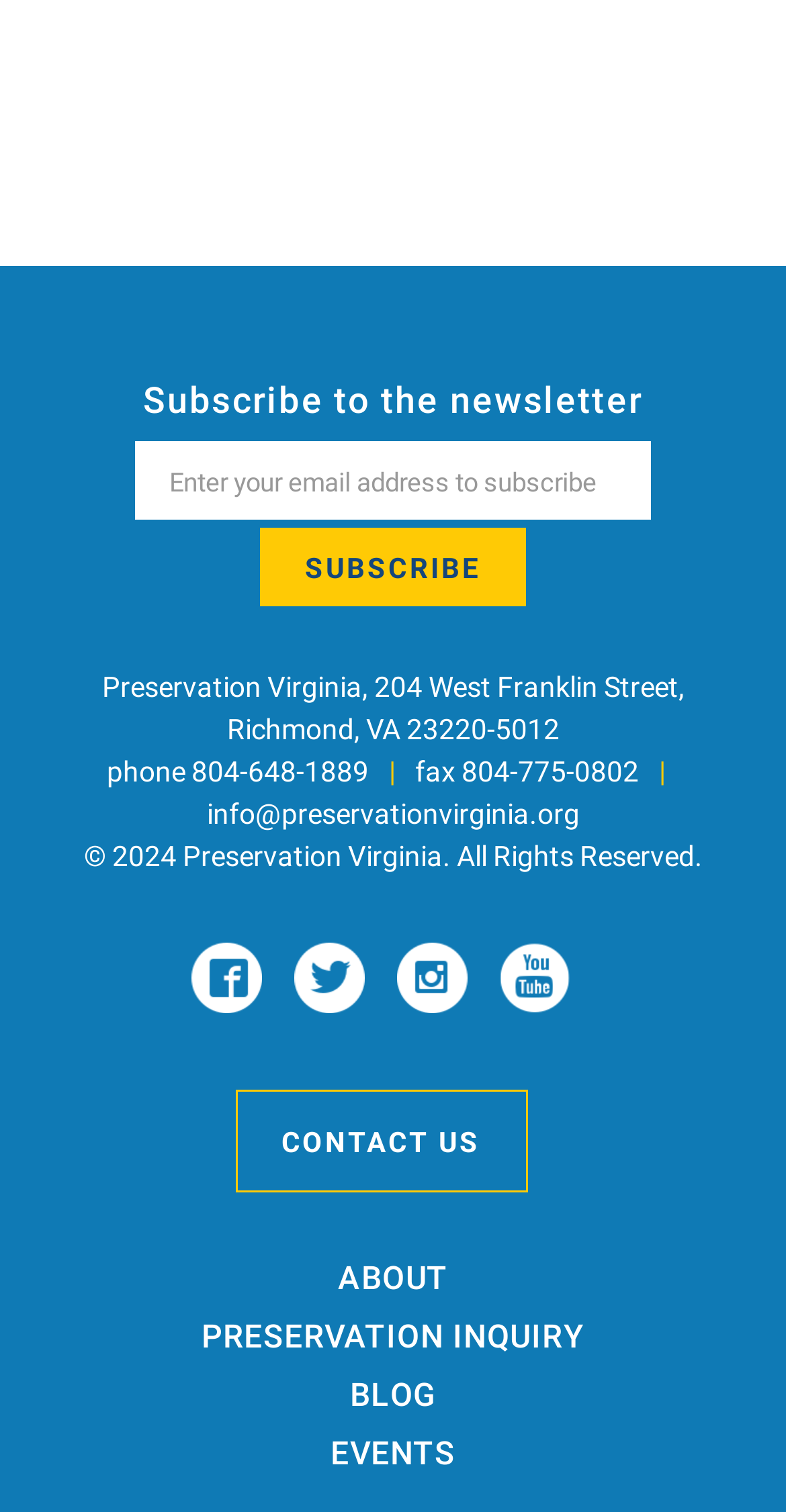Review the image closely and give a comprehensive answer to the question: What is the copyright year of the website?

I found the copyright year by looking at the static text element that contains the copyright information, which is located at the bottom of the webpage.